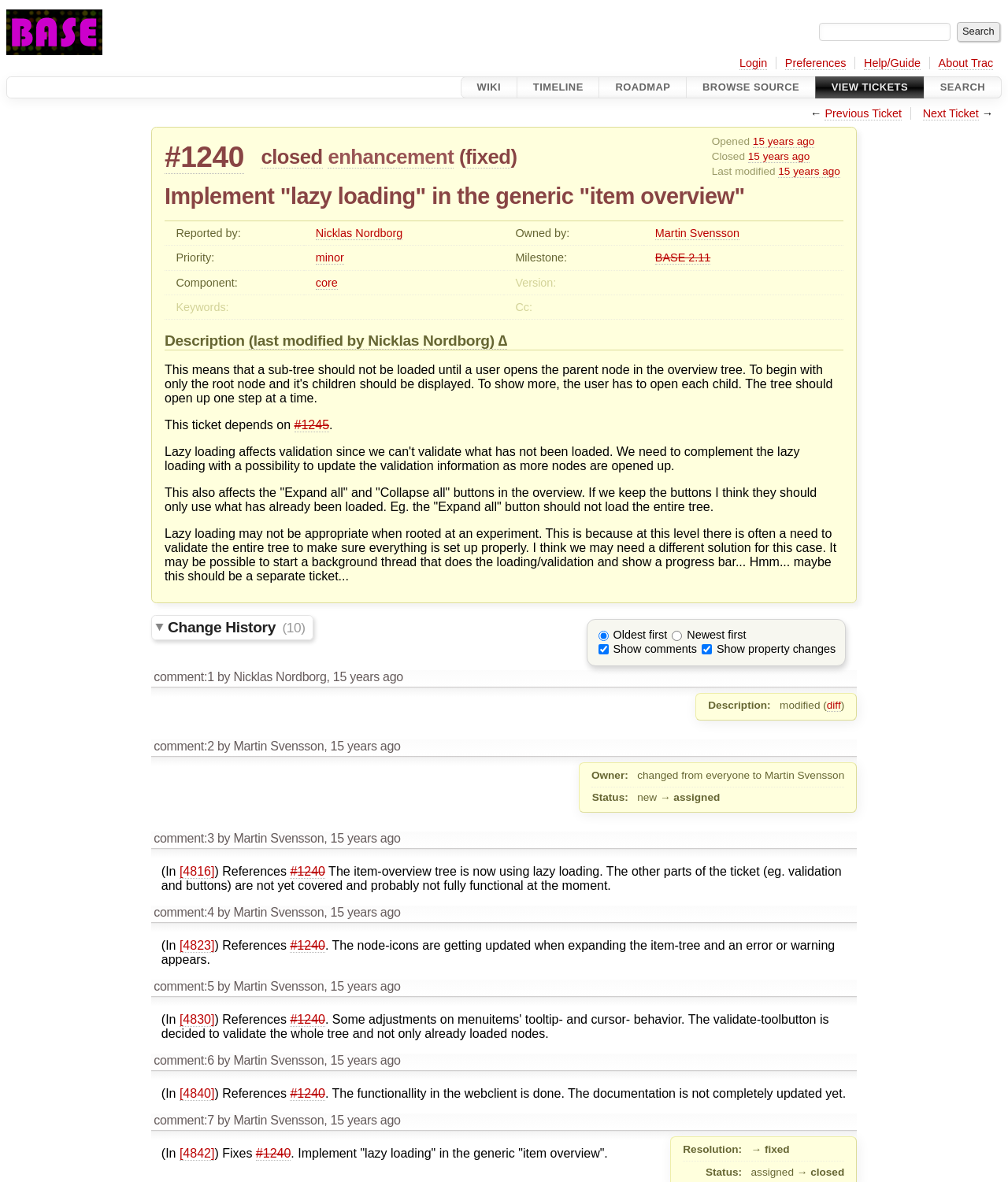Carefully observe the image and respond to the question with a detailed answer:
How many comments are there in the change history?

The change history section has a heading 'comment:1 by Nicklas Nordborg, 15 years ago' which indicates that there is only one comment in the change history.